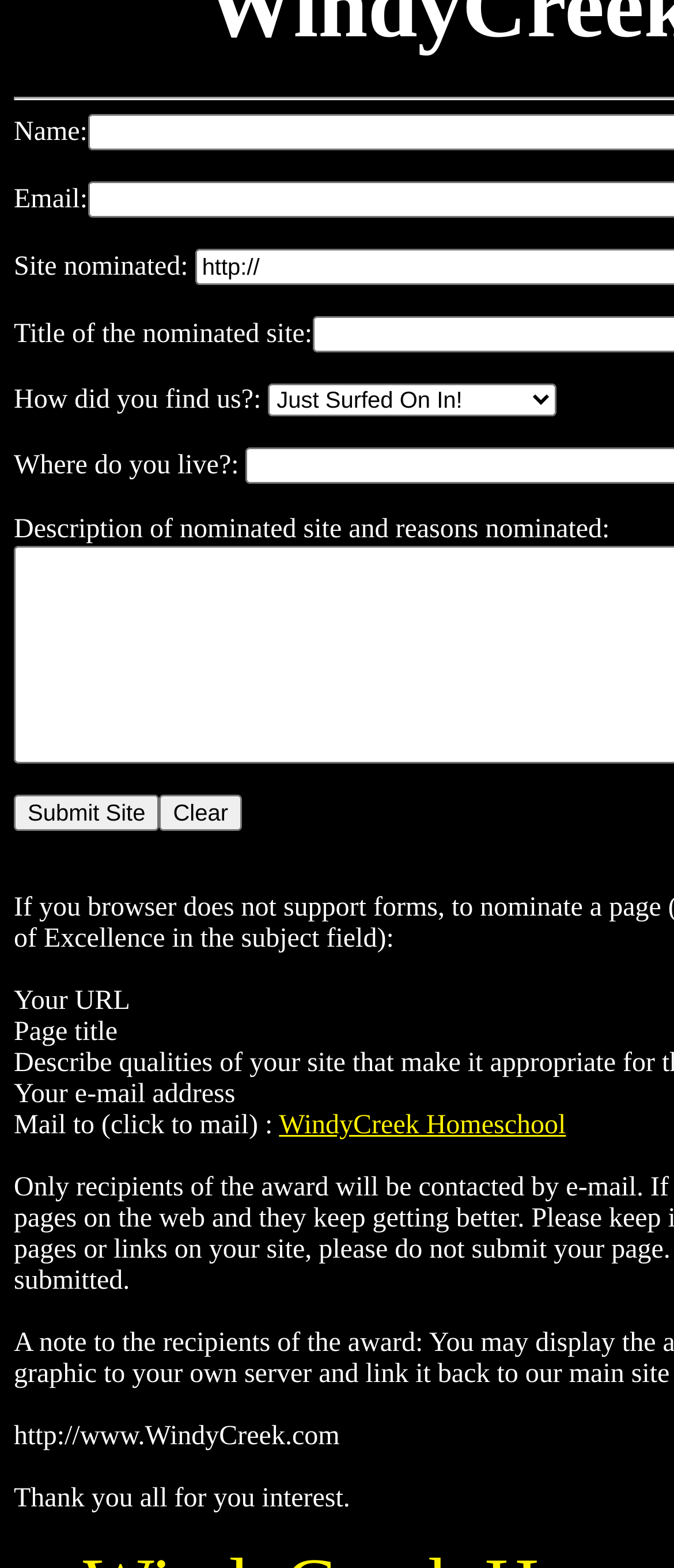From the webpage screenshot, identify the region described by WindyCreek Homeschool. Provide the bounding box coordinates as (top-left x, top-left y, bottom-right x, bottom-right y), with each value being a floating point number between 0 and 1.

[0.414, 0.708, 0.84, 0.727]